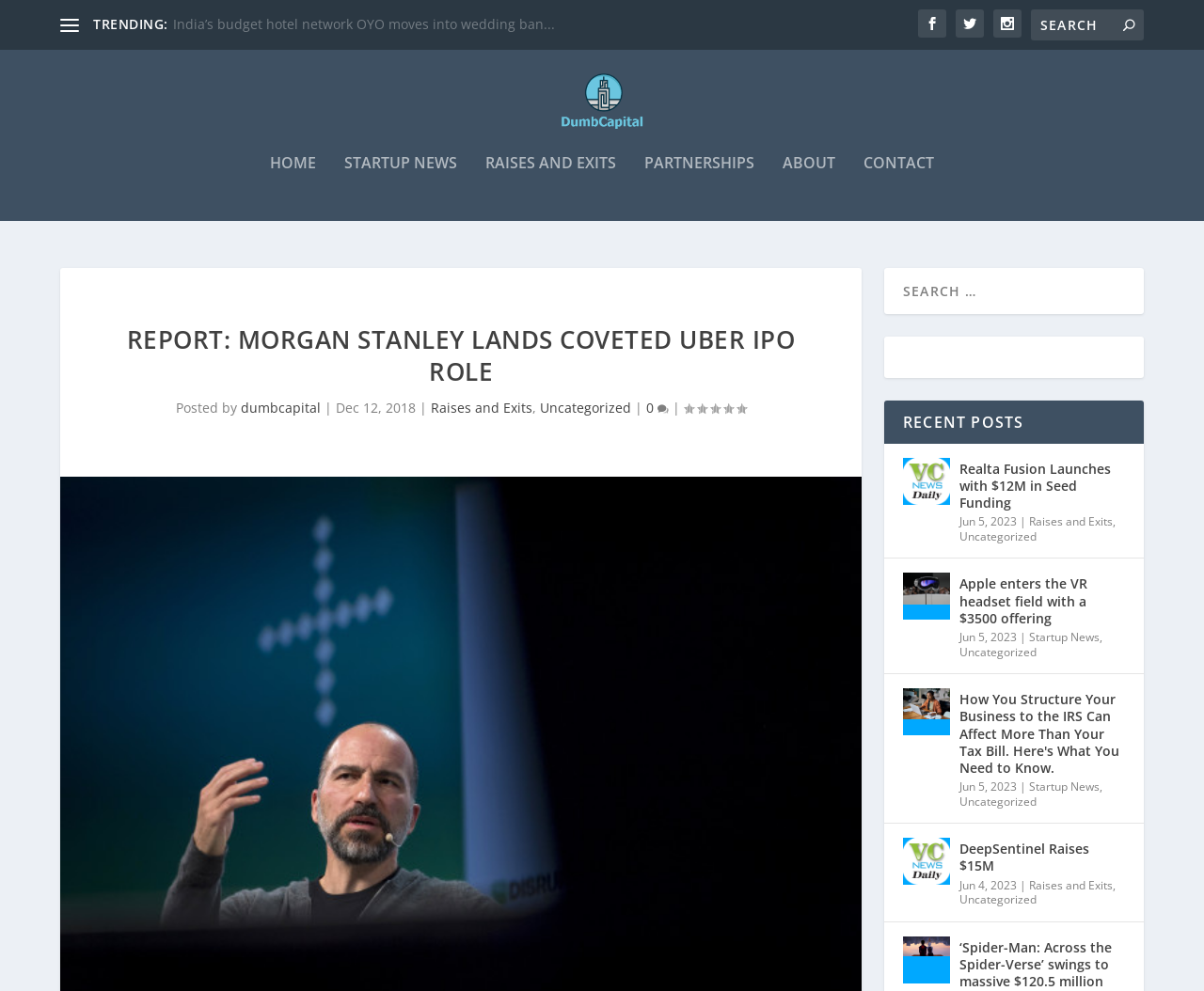What is the author of the article 'Report: Morgan Stanley lands coveted Uber IPO role'?
Provide a detailed answer to the question, using the image to inform your response.

I found the author of the article by looking at the text below the article title, where it says 'Posted by dumbcapital'.